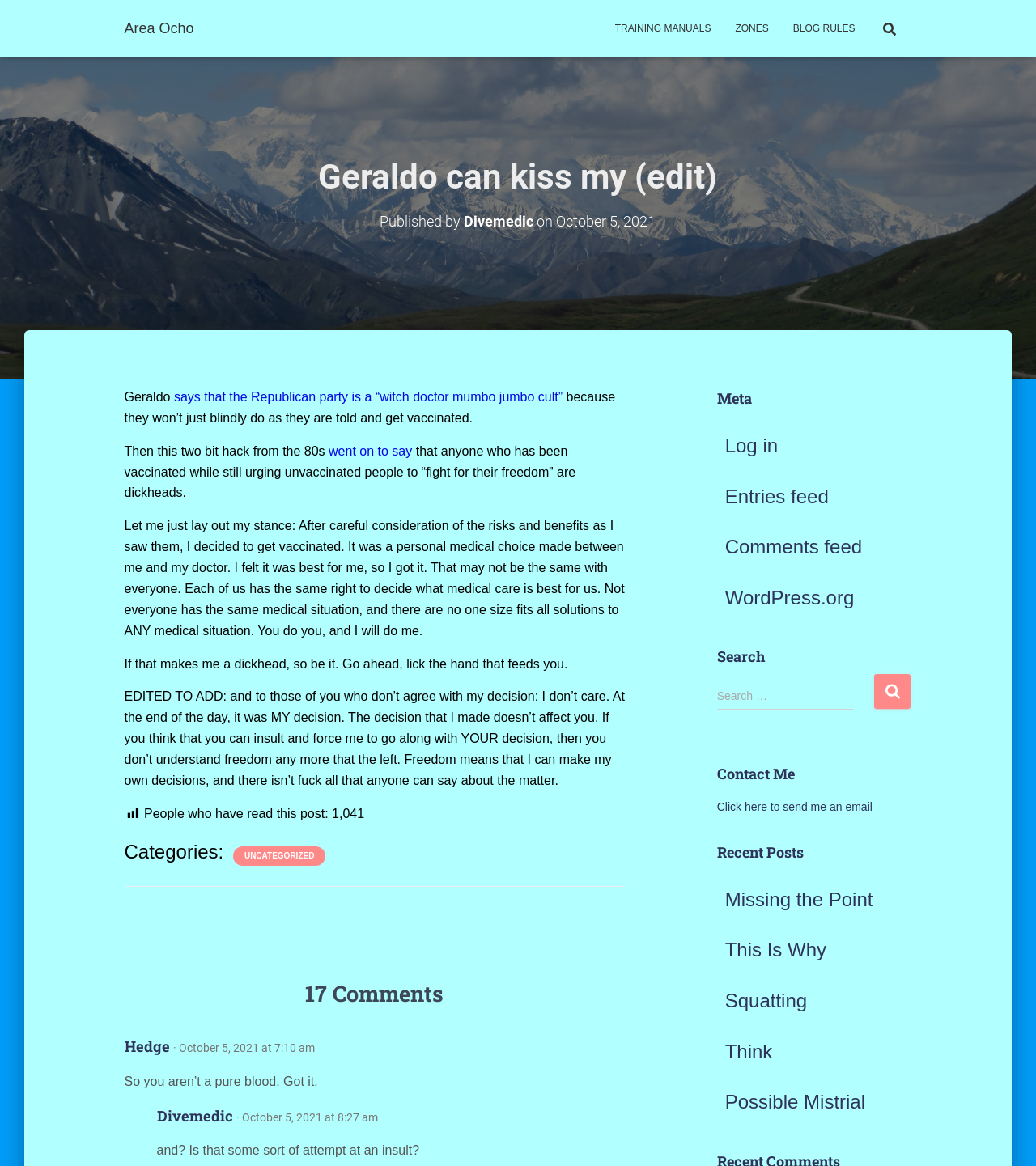Please provide the bounding box coordinates for the element that needs to be clicked to perform the following instruction: "Contact the author". The coordinates should be given as four float numbers between 0 and 1, i.e., [left, top, right, bottom].

[0.692, 0.686, 0.842, 0.697]